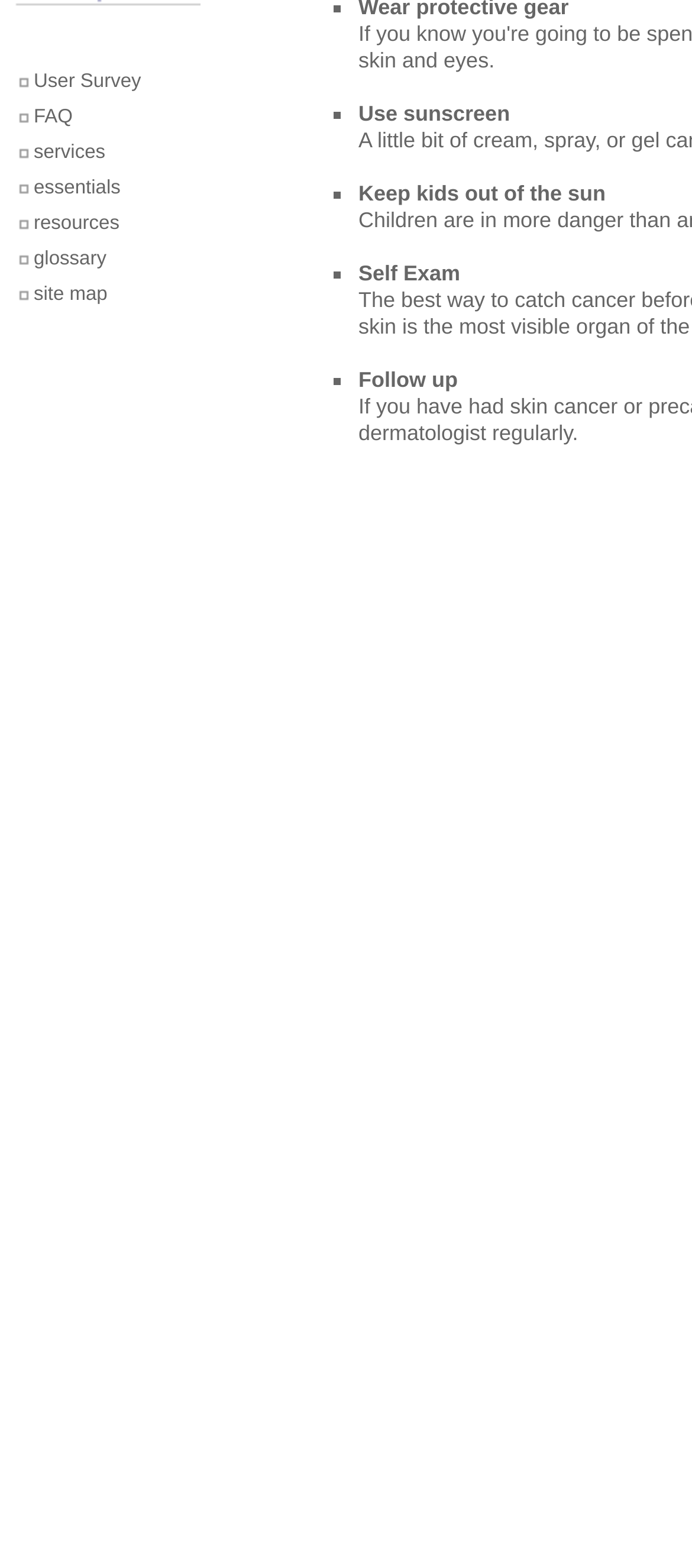Provide the bounding box coordinates of the HTML element described by the text: "services". The coordinates should be in the format [left, top, right, bottom] with values between 0 and 1.

[0.049, 0.091, 0.152, 0.104]